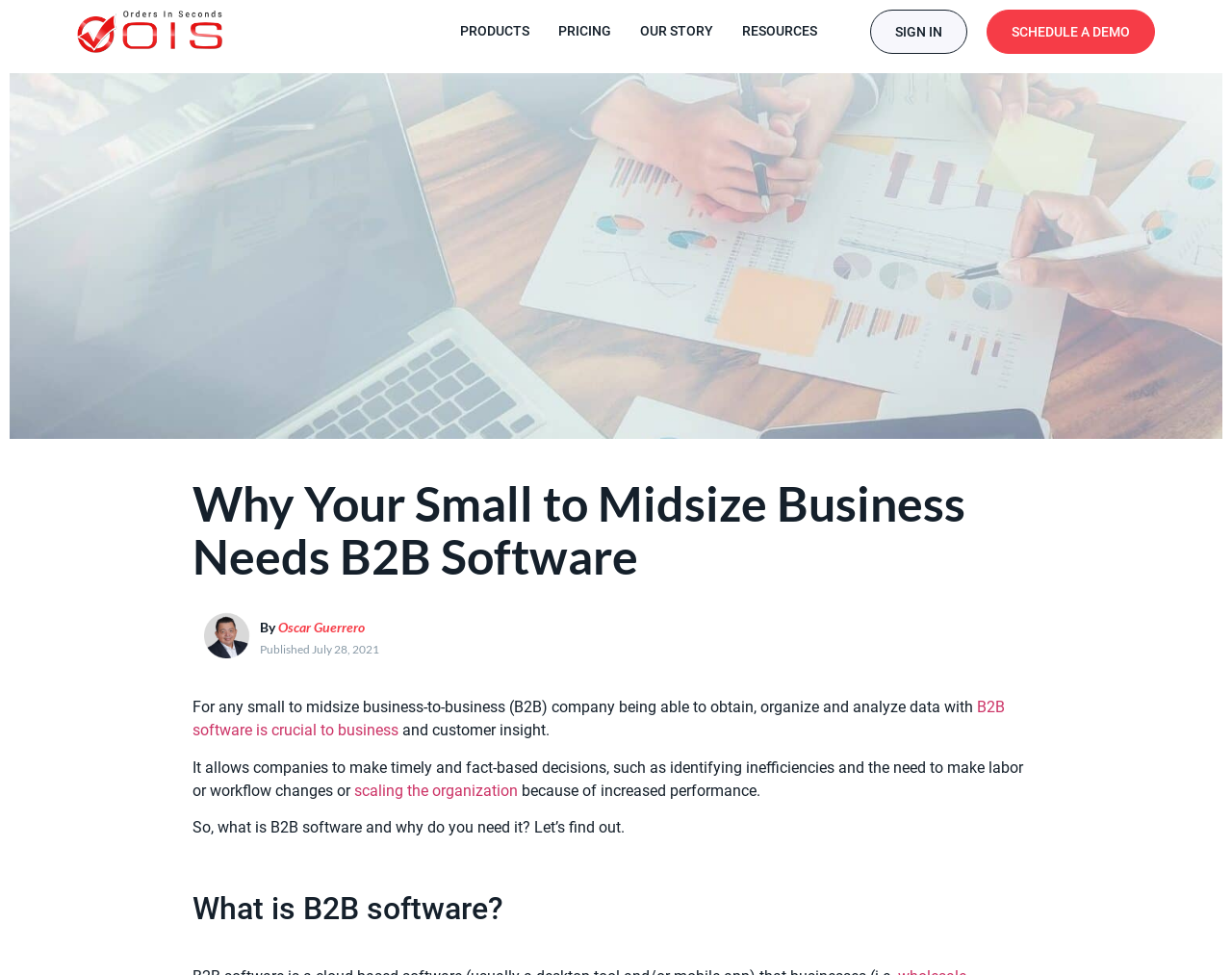Provide a brief response to the question below using a single word or phrase: 
What is the purpose of B2B software?

make timely and fact-based decisions